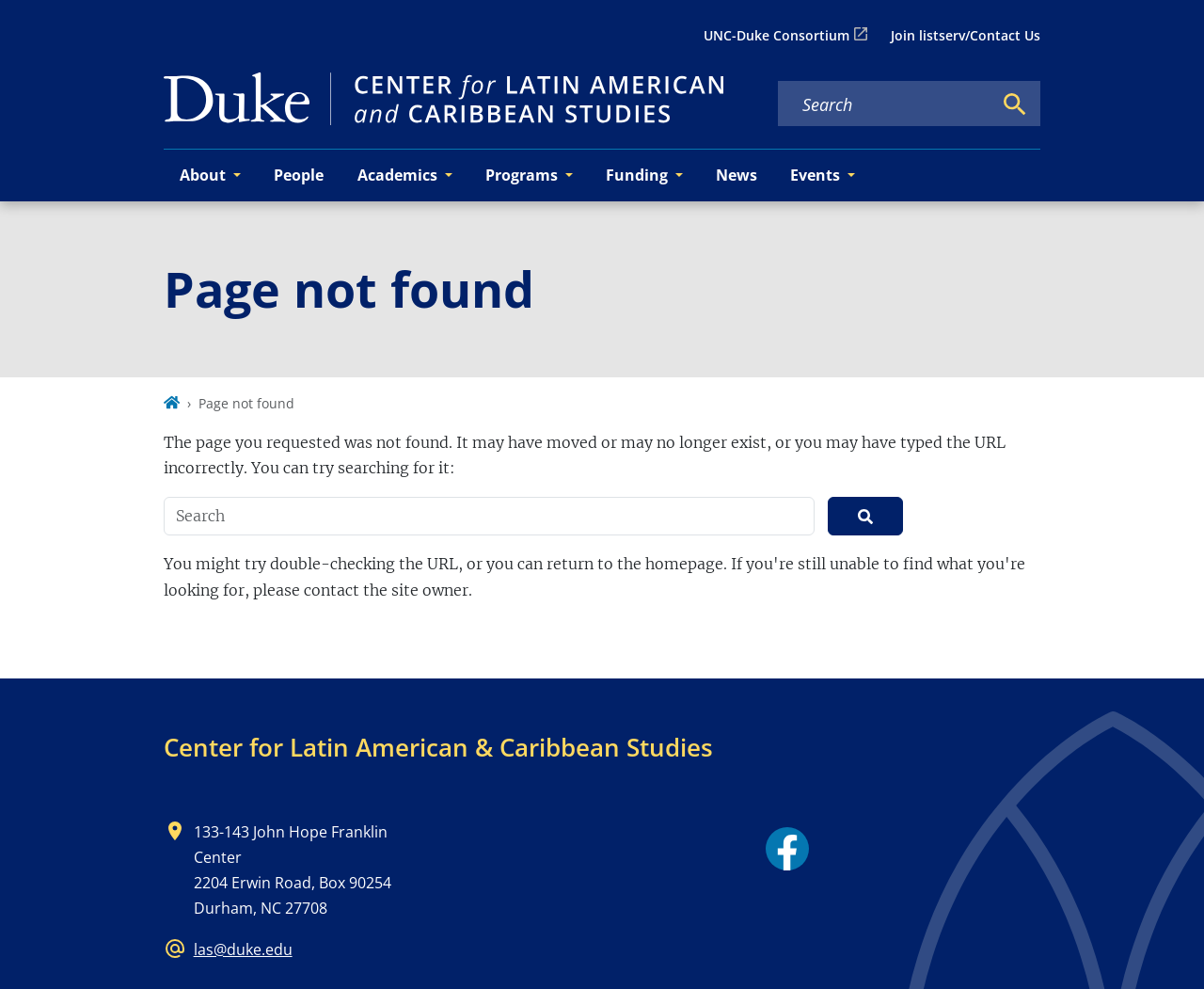Give a short answer to this question using one word or a phrase:
How many search boxes are on the page?

2